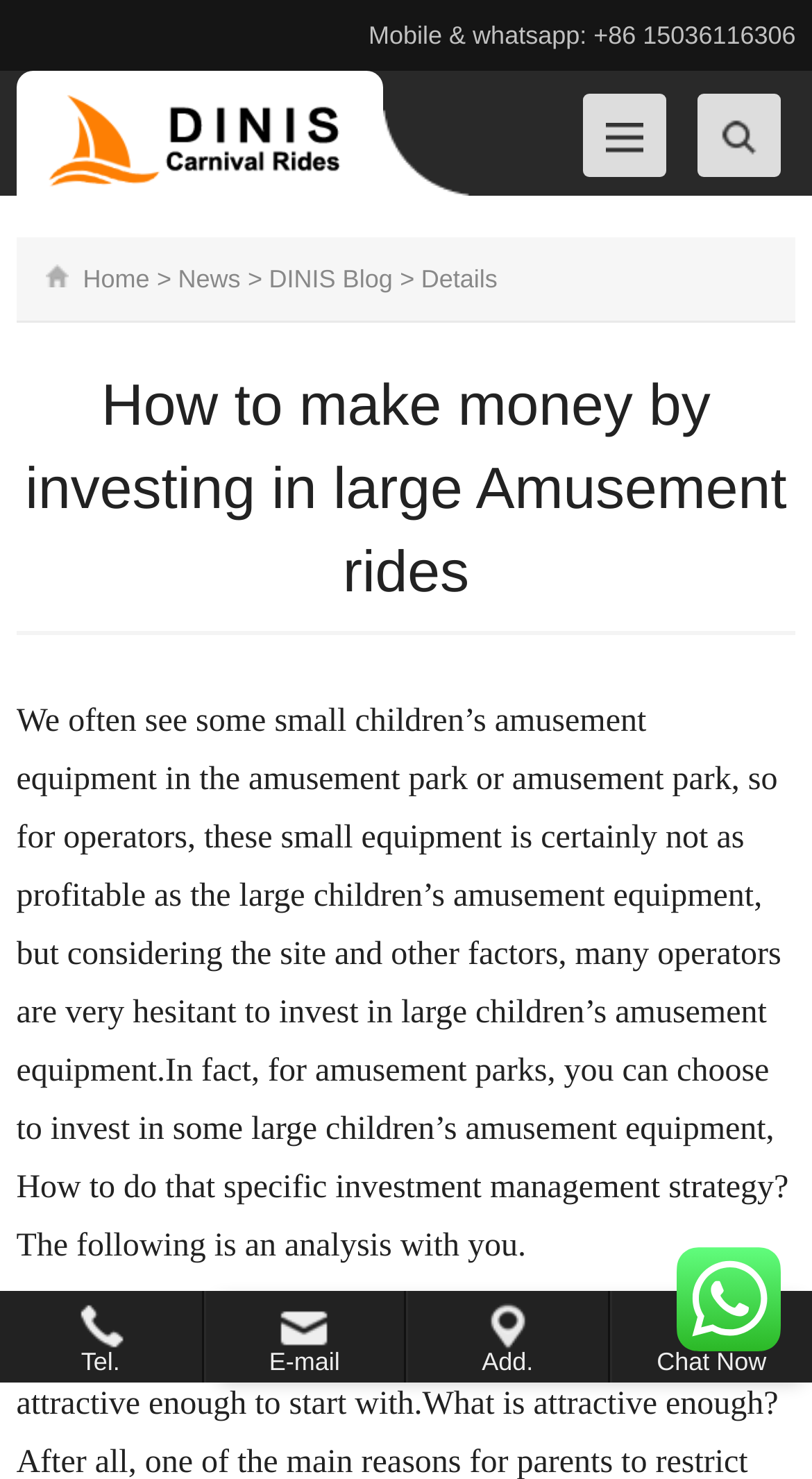Provide the bounding box coordinates for the specified HTML element described in this description: "DINIS Blog". The coordinates should be four float numbers ranging from 0 to 1, in the format [left, top, right, bottom].

[0.331, 0.179, 0.483, 0.198]